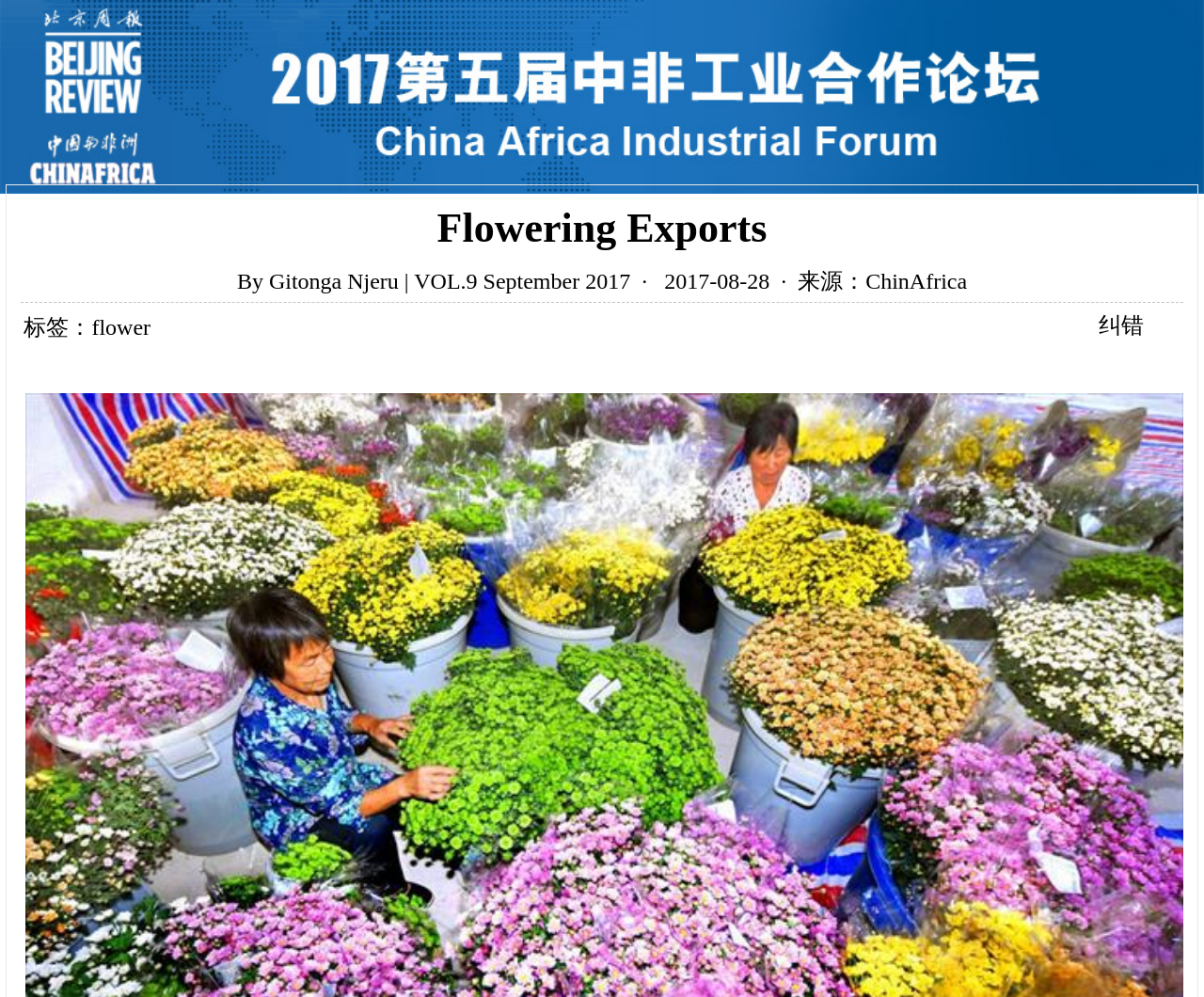Based on the visual content of the image, answer the question thoroughly: What is the main topic of this webpage?

Based on the webpage structure and content, it appears that the main topic of this webpage is related to 'Flowering Exports', which is also the title of the webpage. The presence of an image and a table with information about the topic suggests that the webpage is providing information or news about flowering exports.